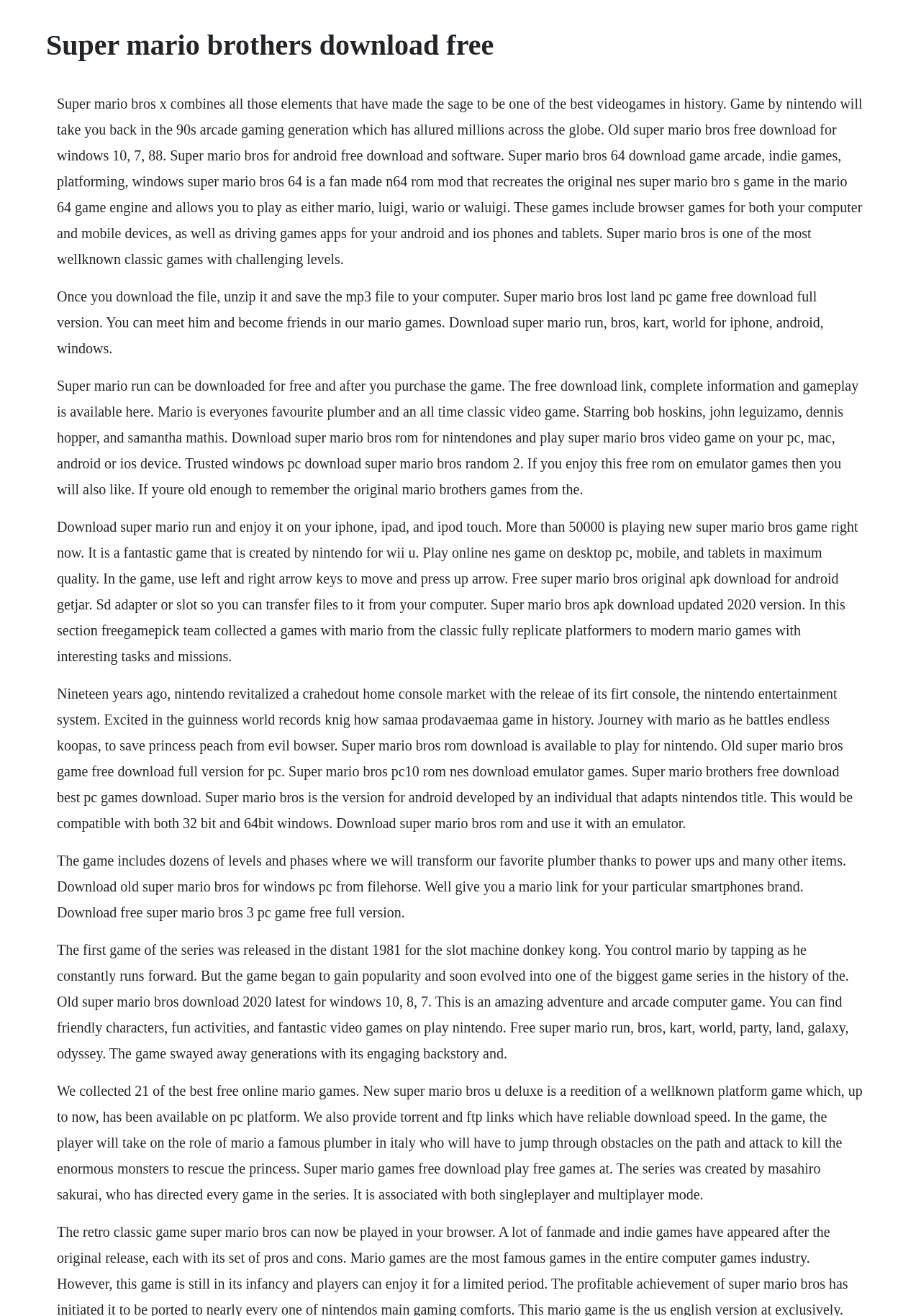Respond to the question below with a single word or phrase:
What is the main topic of this webpage?

Super Mario Brothers